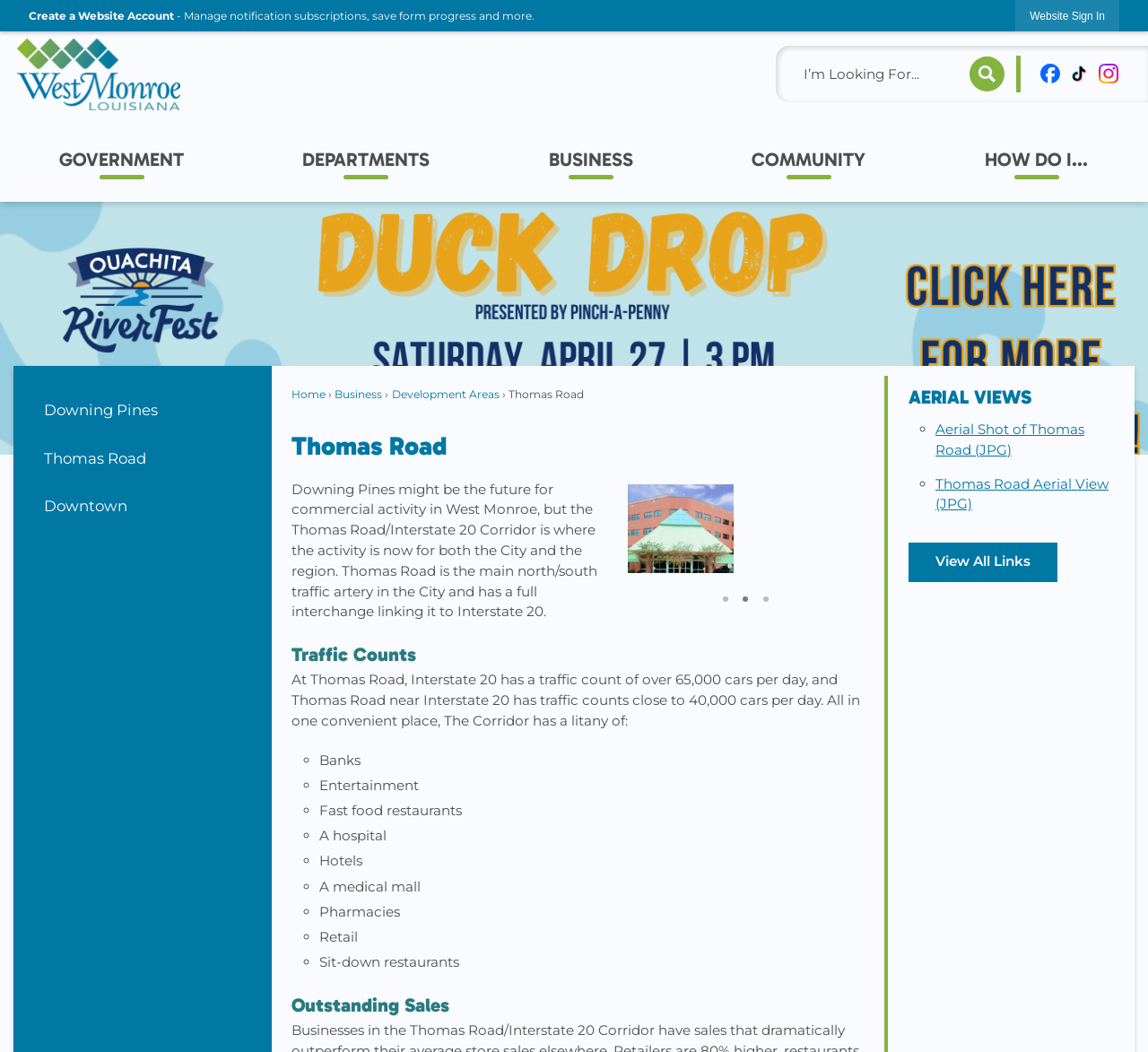Please identify the coordinates of the bounding box for the clickable region that will accomplish this instruction: "Create a Website Account".

[0.025, 0.009, 0.152, 0.021]